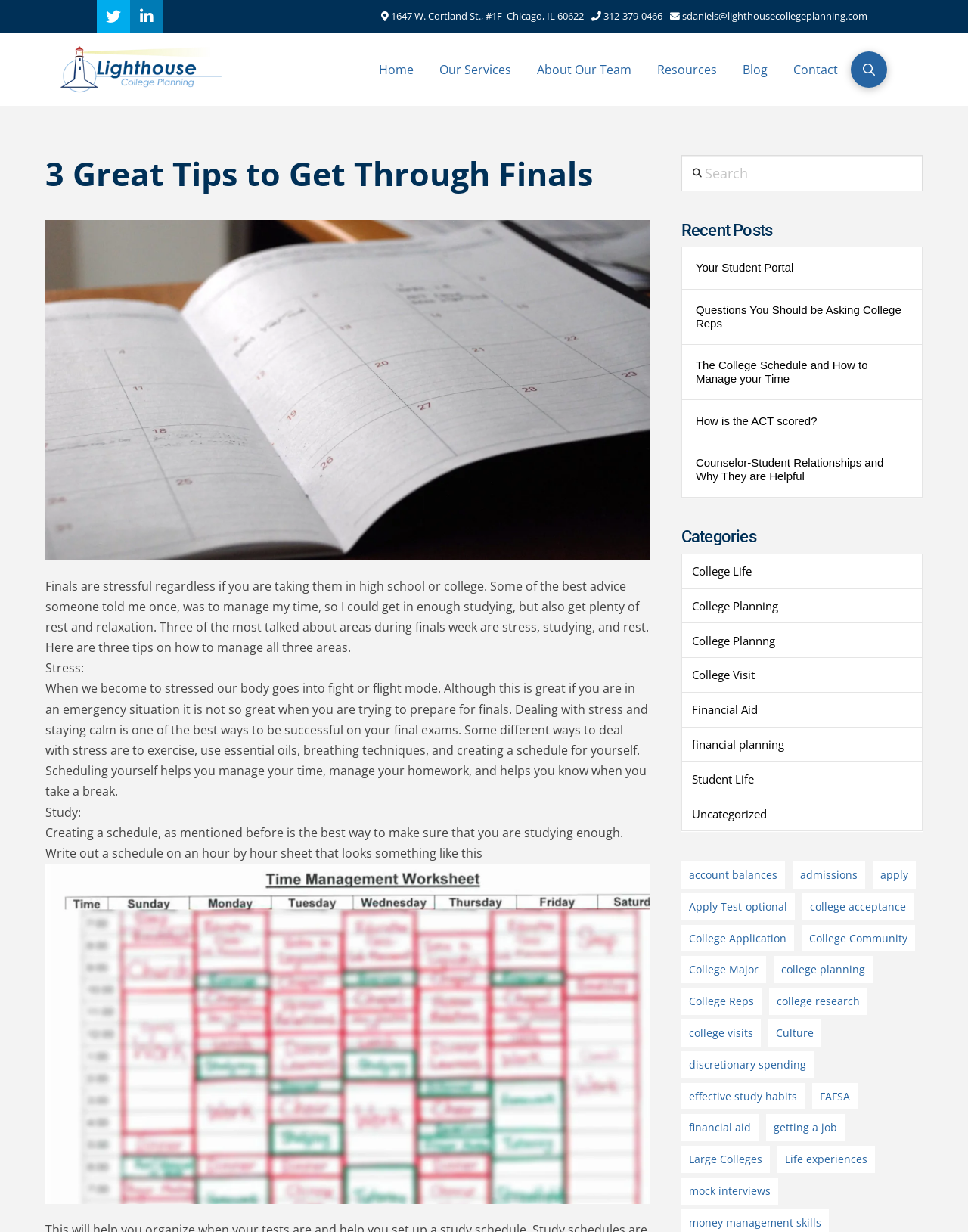What is the first tip mentioned in the blog post?
Please provide a comprehensive answer based on the information in the image.

The first tip mentioned in the blog post is 'Stress'. This can be found in the StaticText element with the text 'Stress:' which is located below the introduction of the blog post.